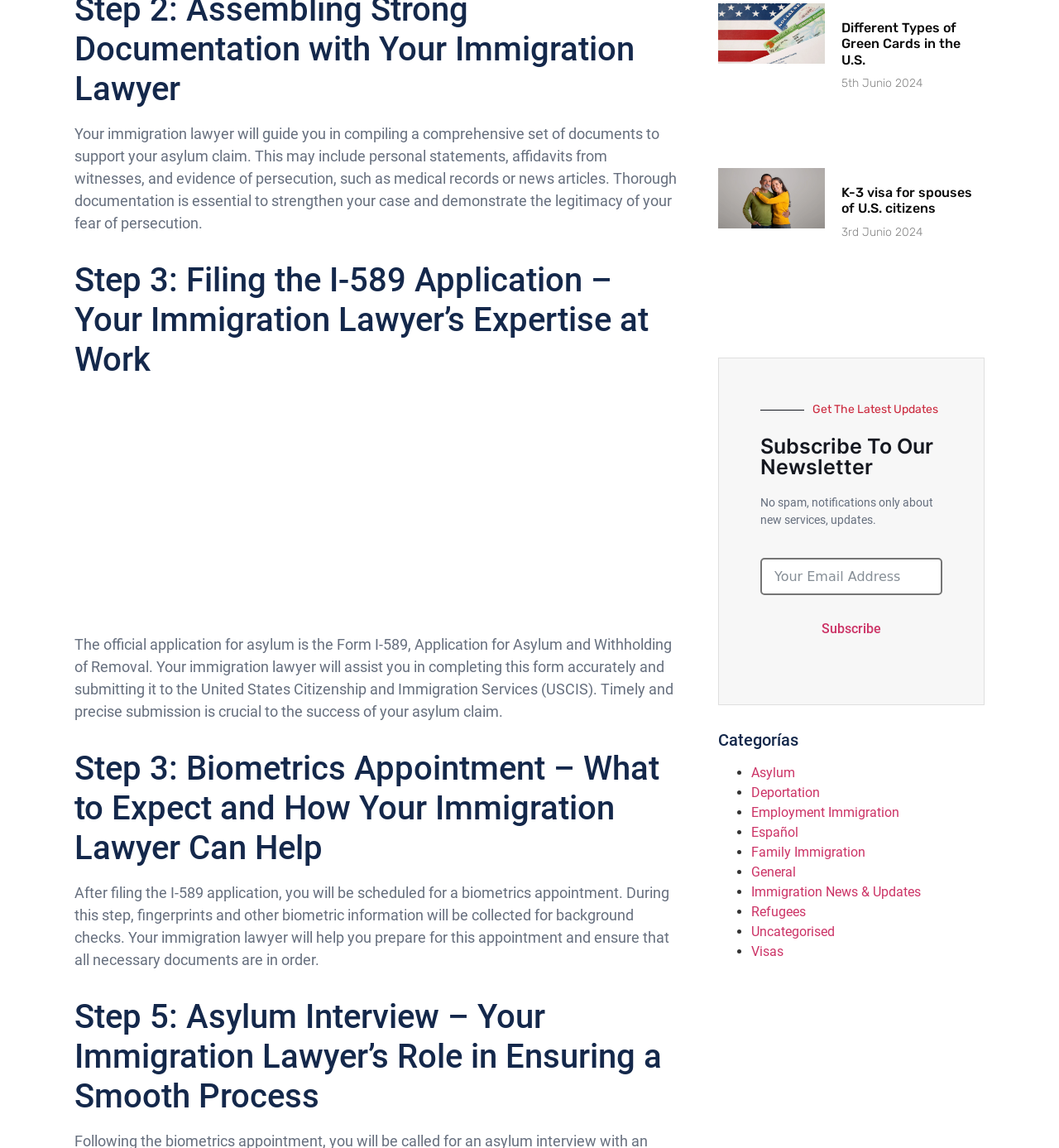Identify the bounding box coordinates necessary to click and complete the given instruction: "Click the 'Radio' link".

None